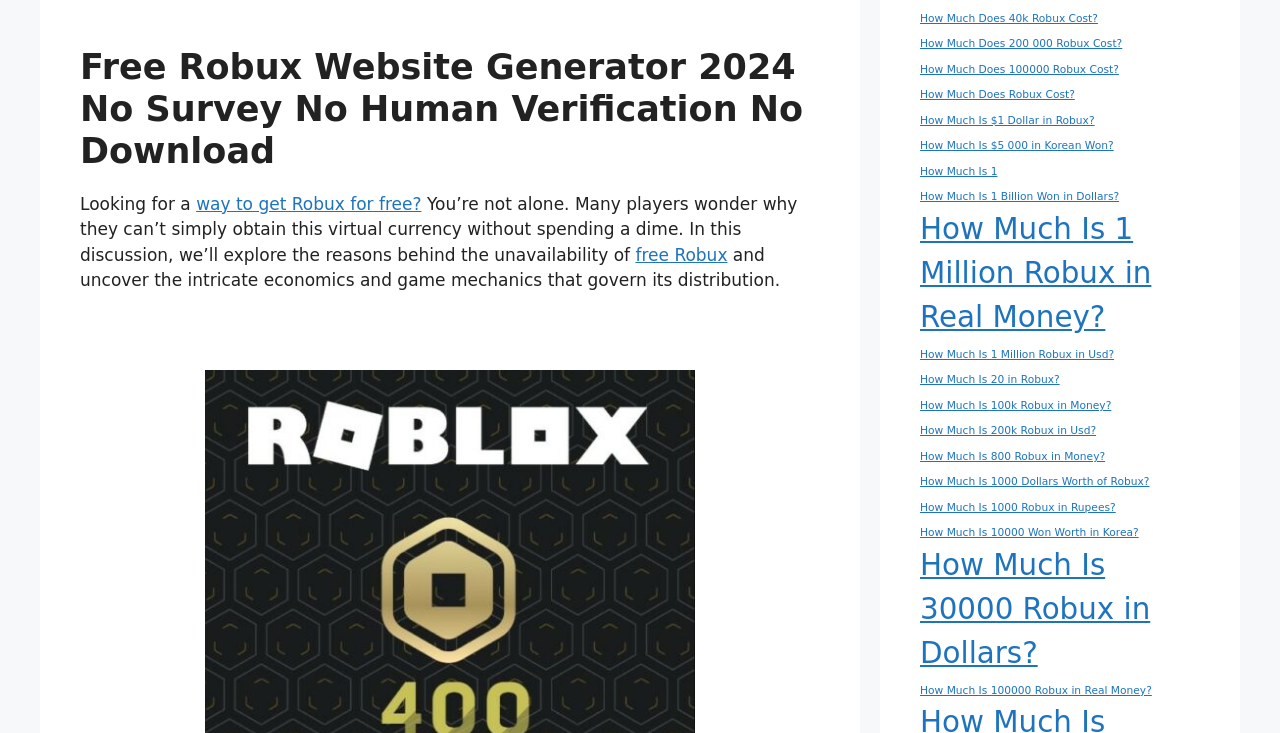Find the bounding box coordinates for the UI element that matches this description: "How Much Does Robux Cost?".

[0.719, 0.119, 0.84, 0.141]